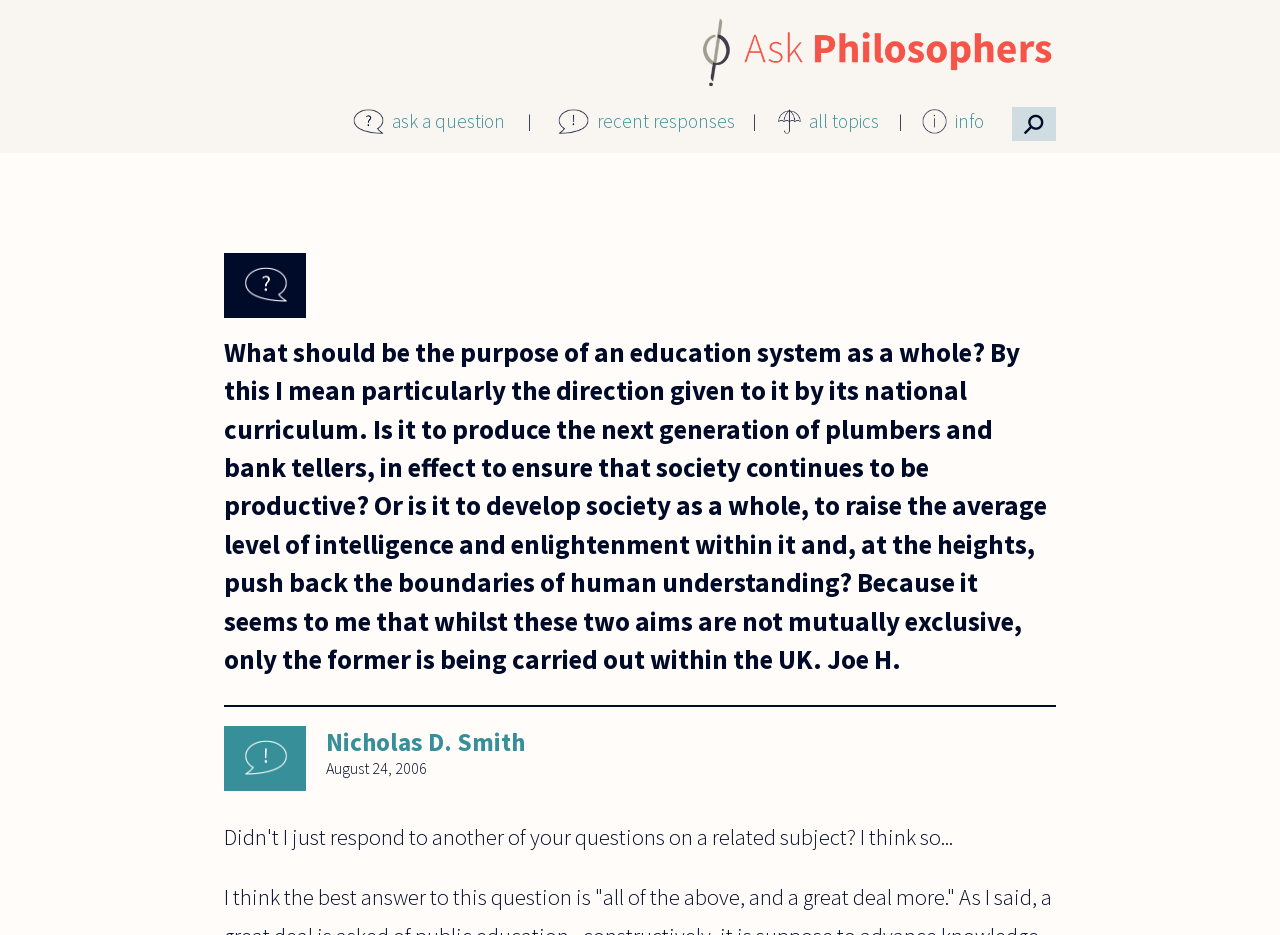What is the purpose of the education system?
Please answer the question with a detailed response using the information from the screenshot.

Based on the question asked by Joe H., it seems that the purpose of the education system is not only to produce the next generation of workers but also to develop society as a whole, raise the average level of intelligence and enlightenment, and push back the boundaries of human understanding.